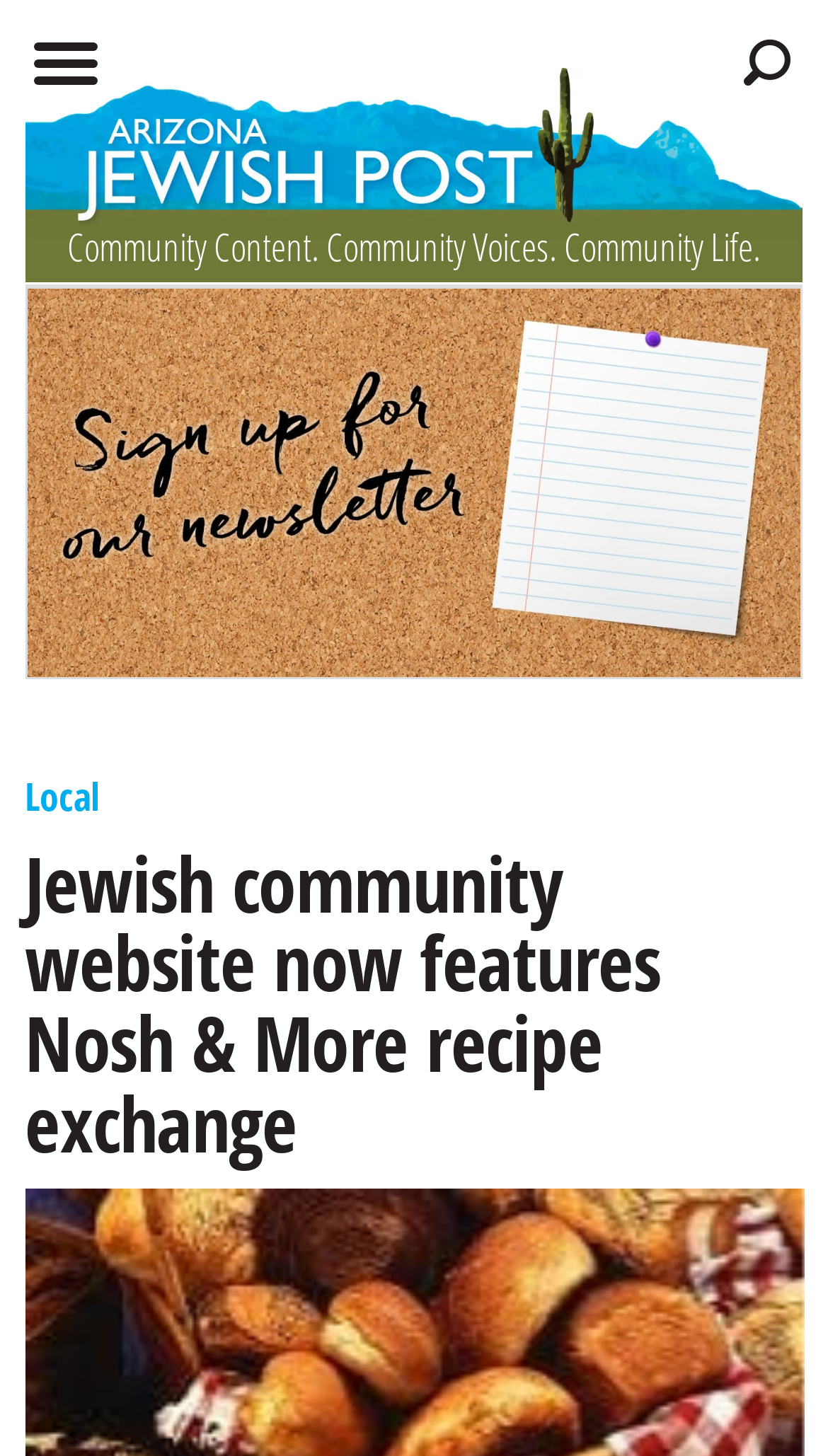What type of content is featured on the website?
Provide a detailed answer to the question, using the image to inform your response.

I inferred this answer by looking at the heading element with the text 'Jewish community website now features Nosh & More recipe exchange' which suggests that the website features recipes, specifically Nosh & More recipe exchange.